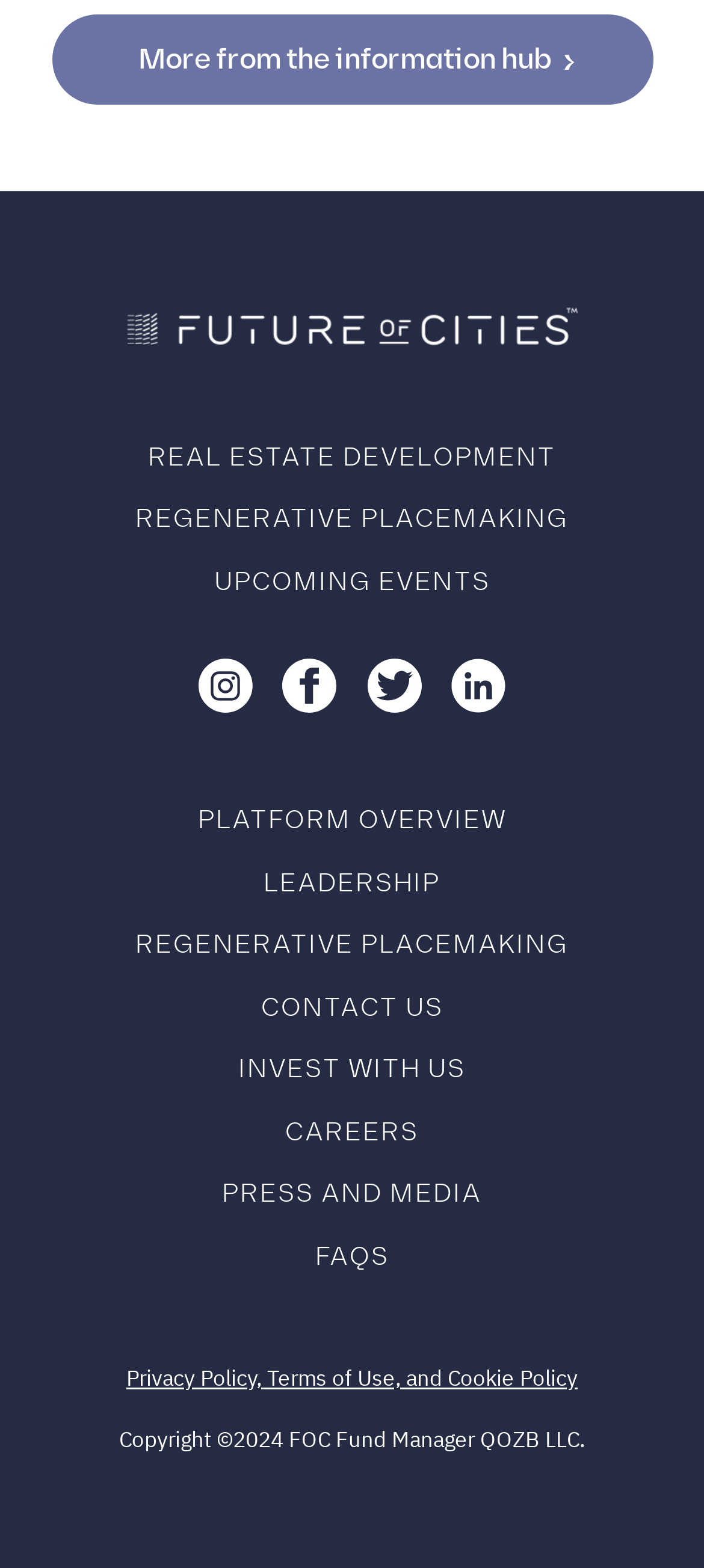Find the bounding box coordinates for the UI element whose description is: "Press and Media". The coordinates should be four float numbers between 0 and 1, in the format [left, top, right, bottom].

[0.315, 0.751, 0.685, 0.771]